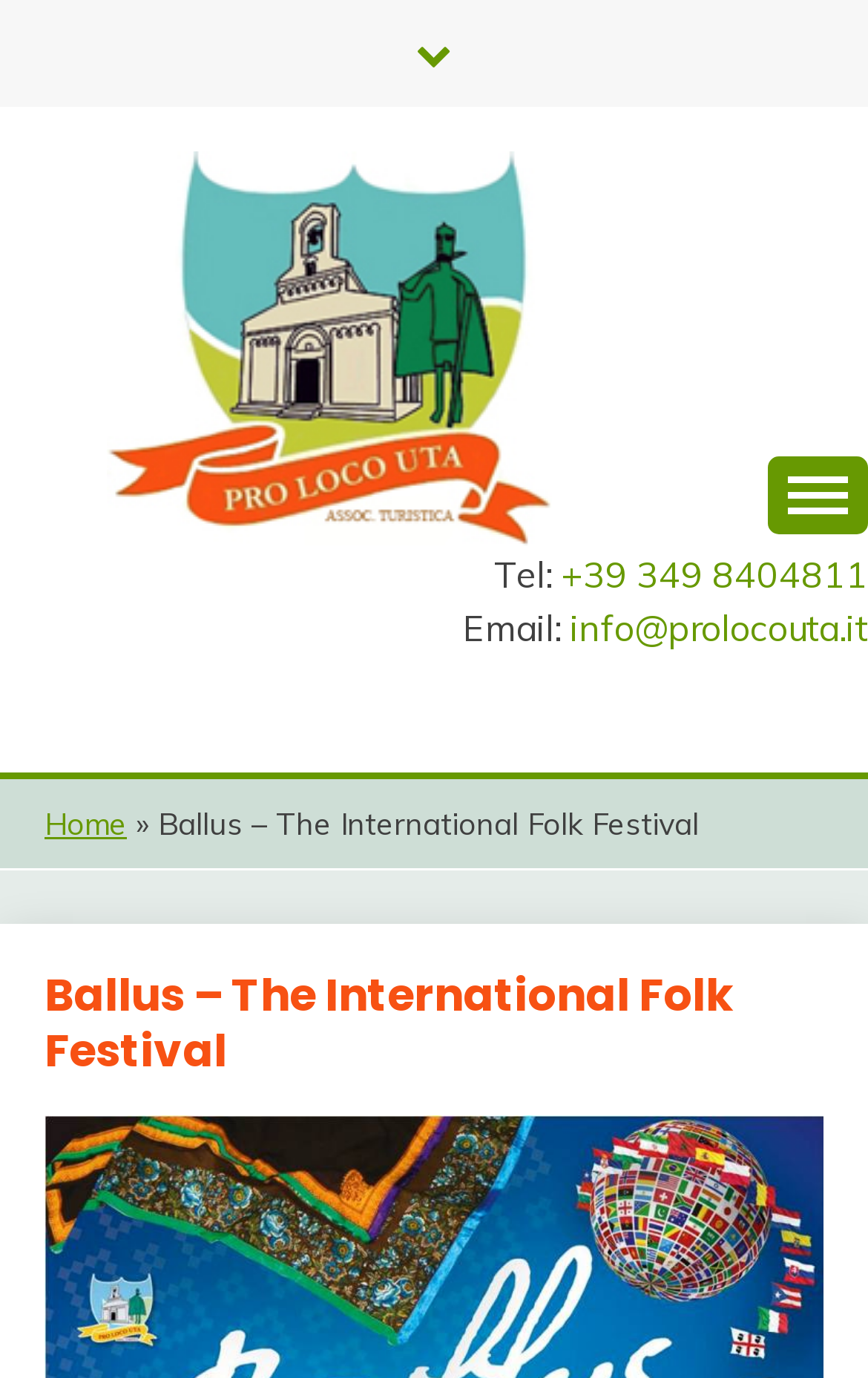Please specify the bounding box coordinates in the format (top-left x, top-left y, bottom-right x, bottom-right y), with all values as floating point numbers between 0 and 1. Identify the bounding box of the UI element described by: 48

None